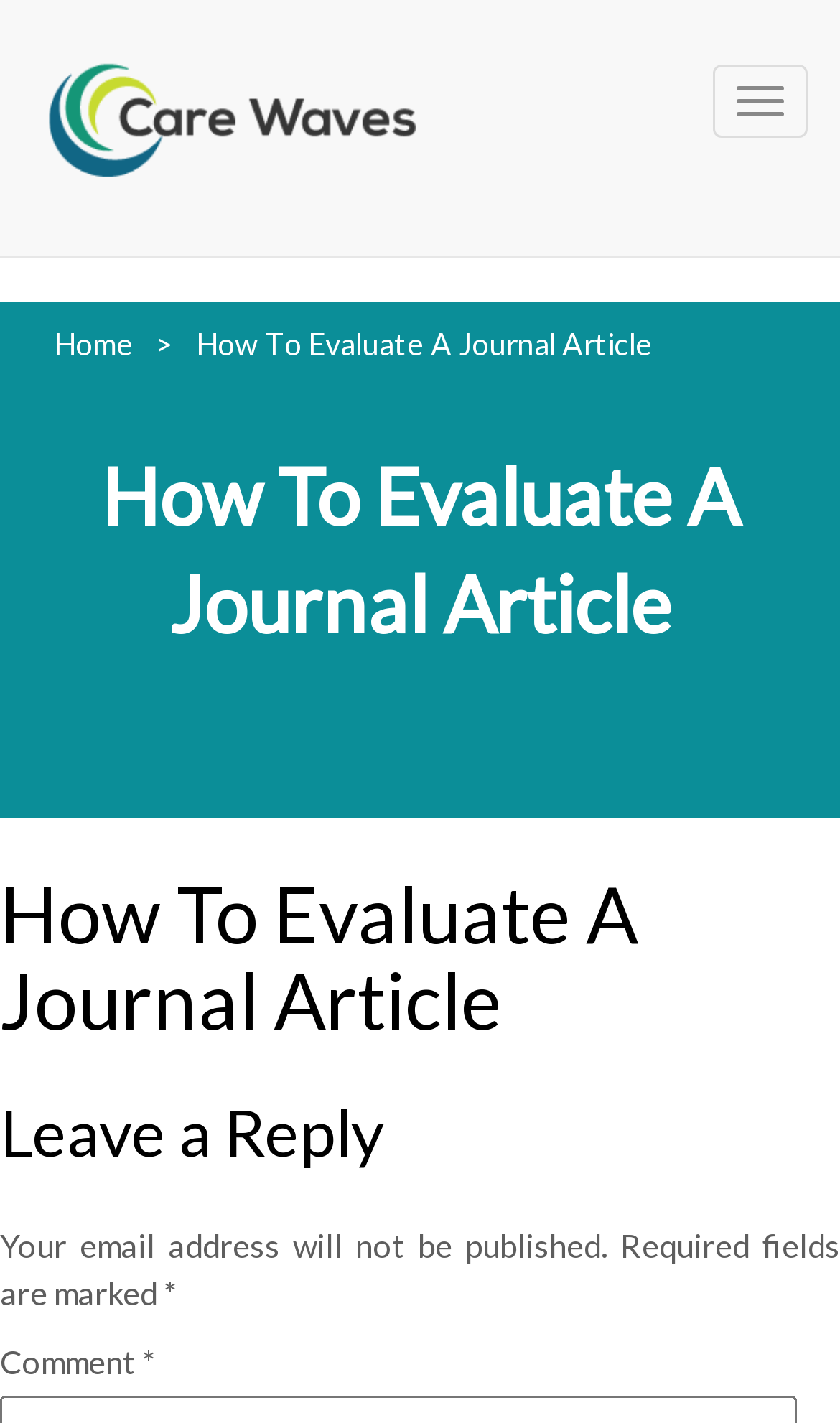What is required to be marked in the comment section?
Please respond to the question with a detailed and well-explained answer.

I found the information about required fields in the comment section by looking at the StaticText element that says 'Required fields are marked'. This suggests that certain fields need to be marked or filled in when leaving a comment.